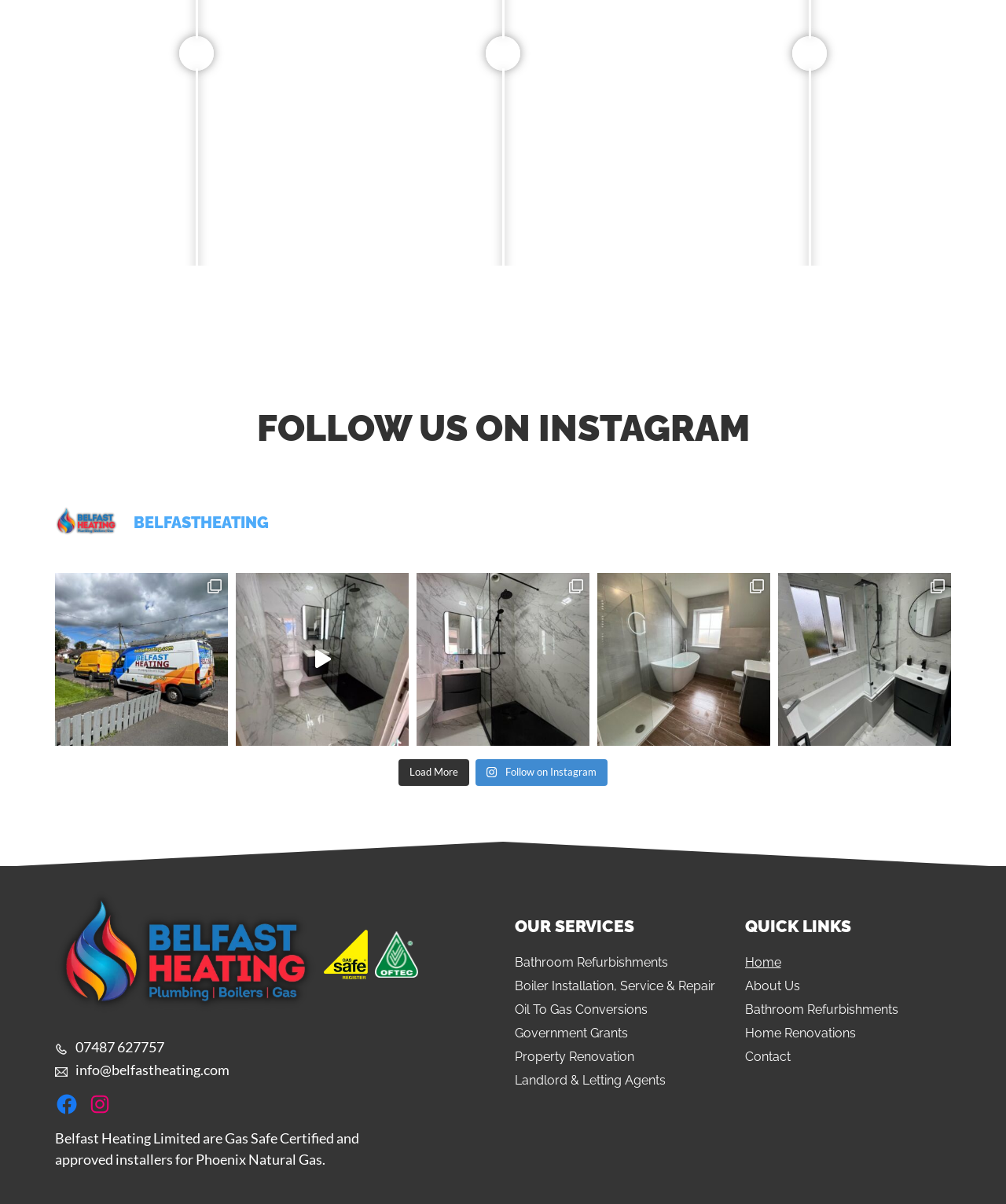Calculate the bounding box coordinates for the UI element based on the following description: "Government Grants". Ensure the coordinates are four float numbers between 0 and 1, i.e., [left, top, right, bottom].

[0.512, 0.848, 0.624, 0.868]